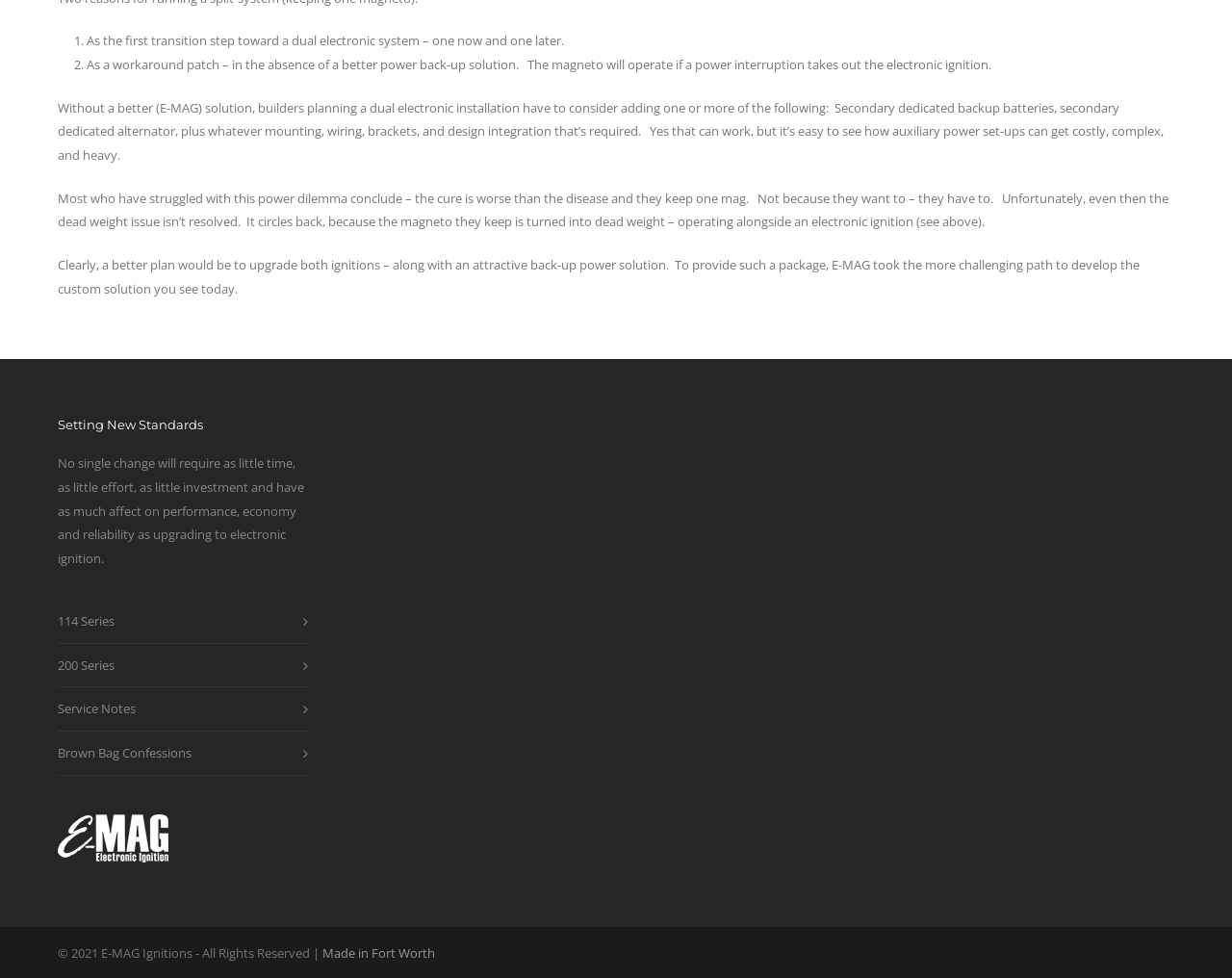Given the element description 200 Series, identify the bounding box coordinates for the UI element on the webpage screenshot. The format should be (top-left x, top-left y, bottom-right x, bottom-right y), with values between 0 and 1.

[0.047, 0.668, 0.242, 0.692]